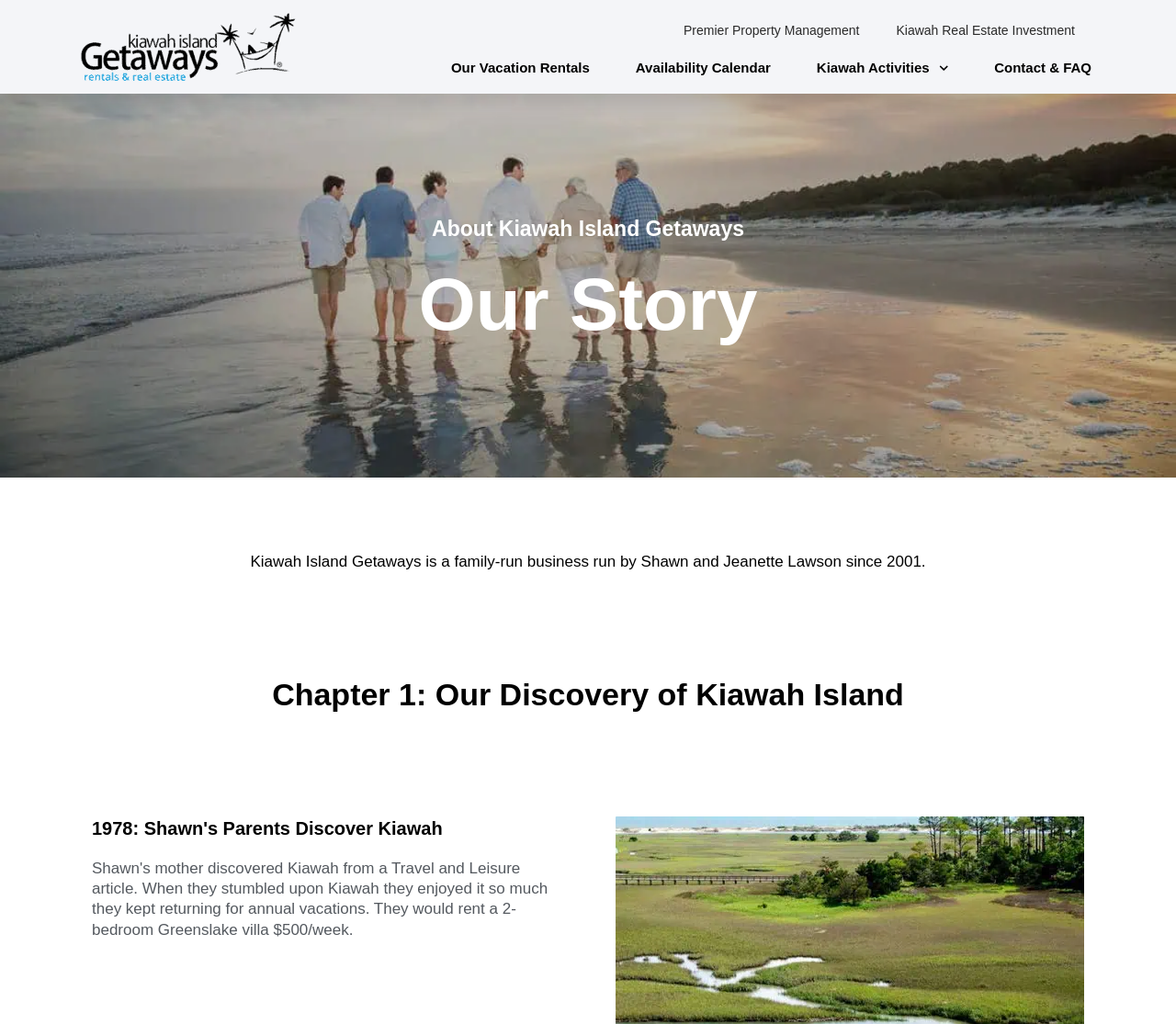Can you find the bounding box coordinates for the UI element given this description: "Contact & FAQ"? Provide the coordinates as four float numbers between 0 and 1: [left, top, right, bottom].

[0.844, 0.046, 0.93, 0.087]